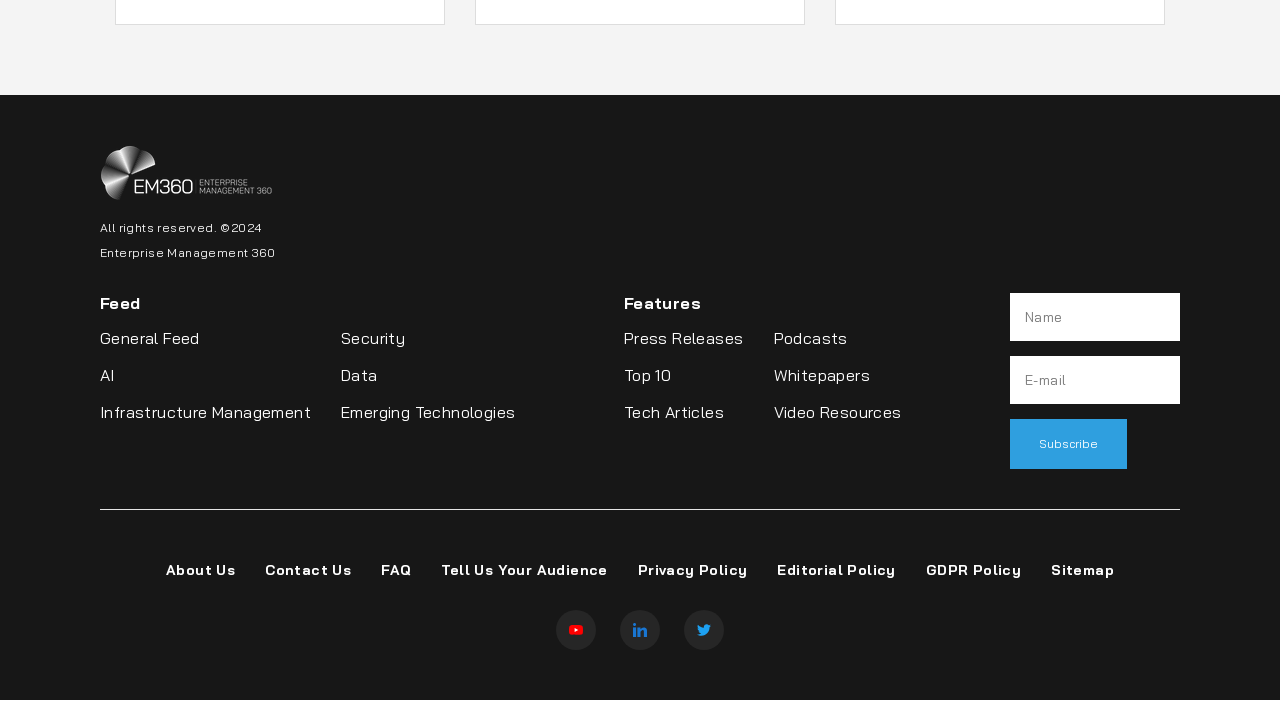What is the button located below the 'E-mail' textbox used for?
Using the image, respond with a single word or phrase.

To subscribe